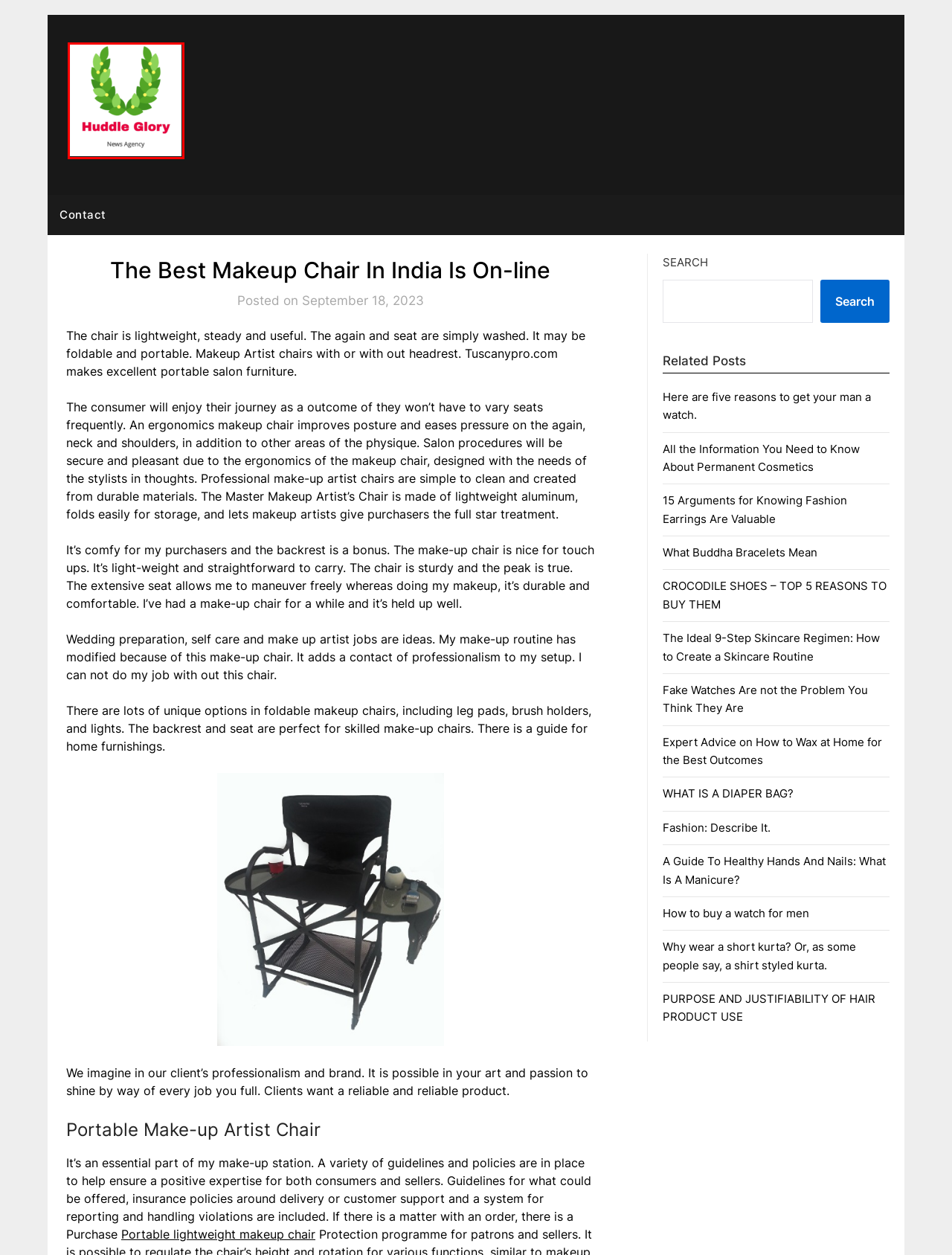Inspect the screenshot of a webpage with a red rectangle bounding box. Identify the webpage description that best corresponds to the new webpage after clicking the element inside the bounding box. Here are the candidates:
A. PURPOSE AND JUSTIFIABILITY OF HAIR PRODUCT USE - Huddle Glory
B. Huddle Glory -
C. Contact - Huddle Glory
D. Why wear a short kurta? Or, as some people say, a shirt styled kurta. - Huddle Glory
E. What Buddha Bracelets Mean - Huddle Glory
F. A Guide To Healthy Hands And Nails: What Is A Manicure? - Huddle Glory
G. How to buy a watch for men - Huddle Glory
H. All the Information You Need to Know About Permanent Cosmetics - Huddle Glory

B